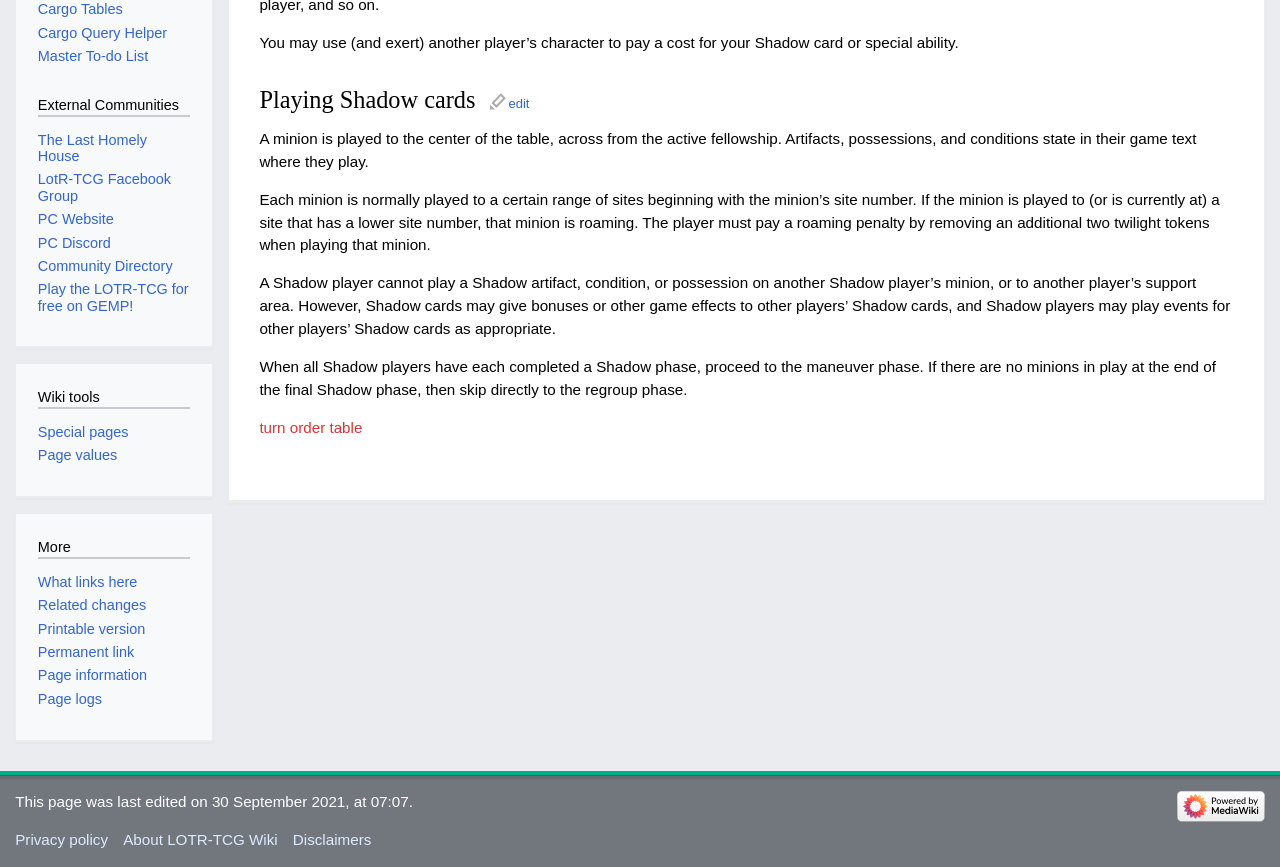Provide the bounding box coordinates for the UI element that is described as: "Master To-do List".

[0.03, 0.056, 0.116, 0.074]